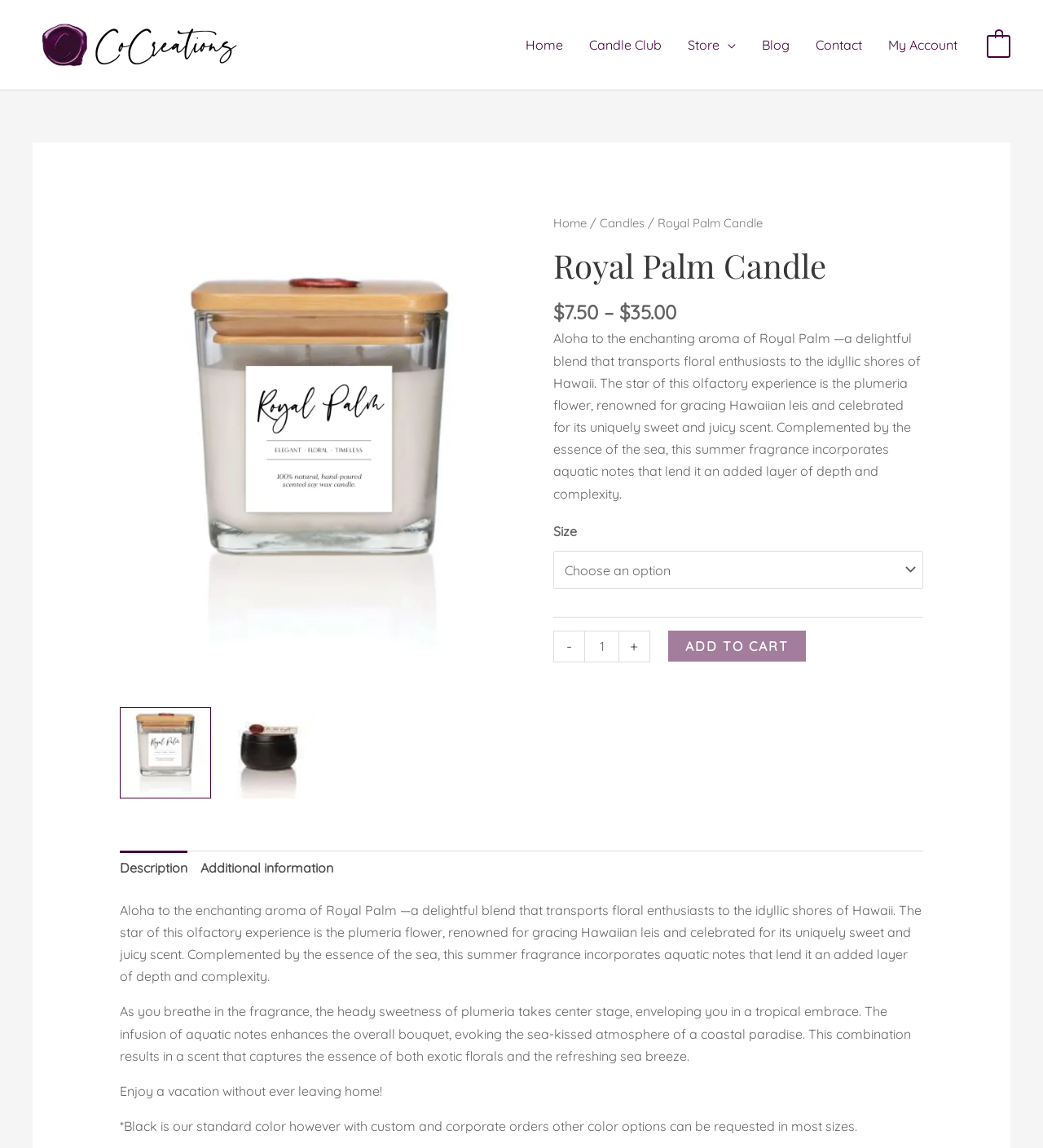Provide the bounding box coordinates of the UI element that matches the description: "Store".

[0.647, 0.014, 0.718, 0.064]